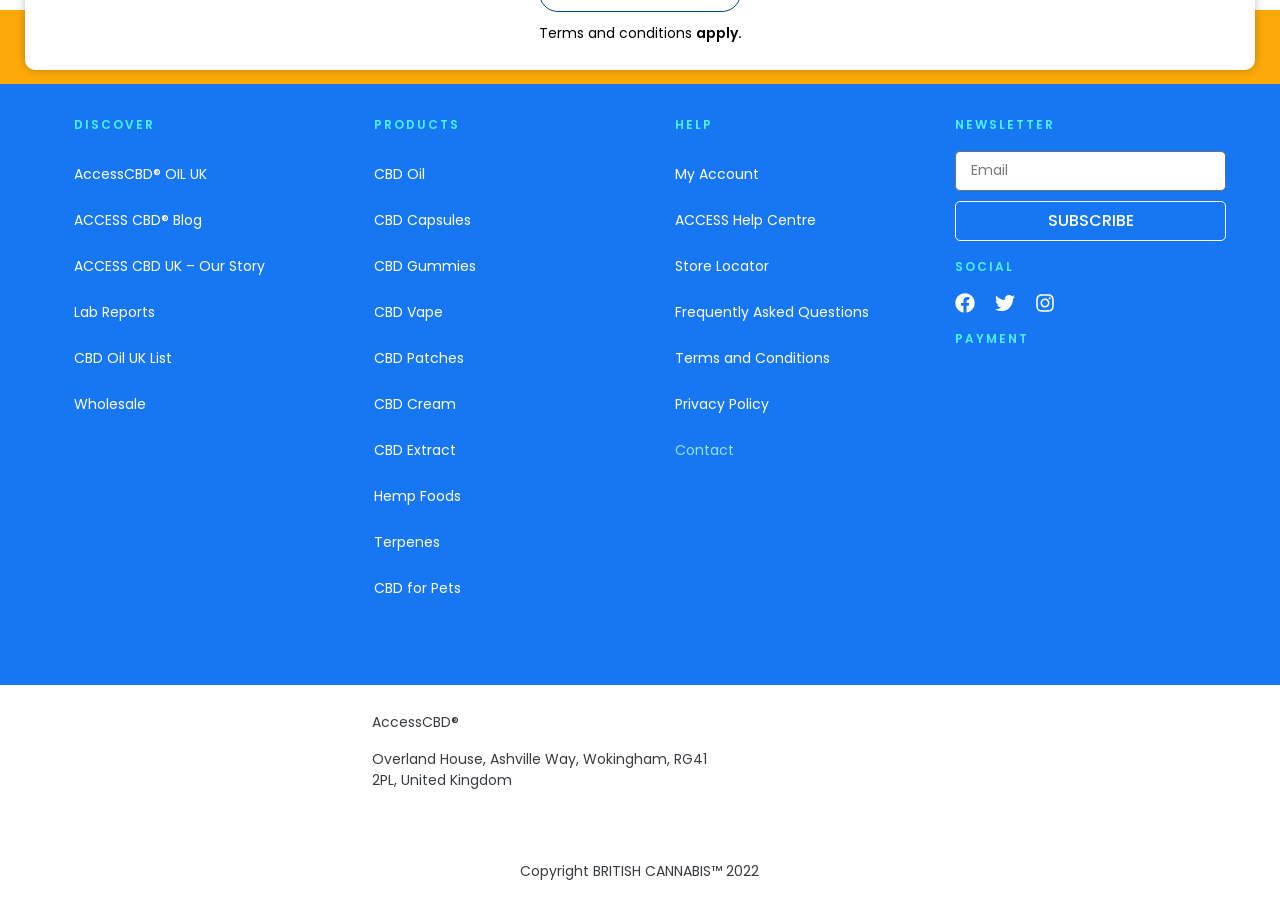Highlight the bounding box coordinates of the element you need to click to perform the following instruction: "Click on the 'CBD Trio Saver: Buy 2, Get 1 Half-Price' button."

[0.359, 0.029, 0.641, 0.074]